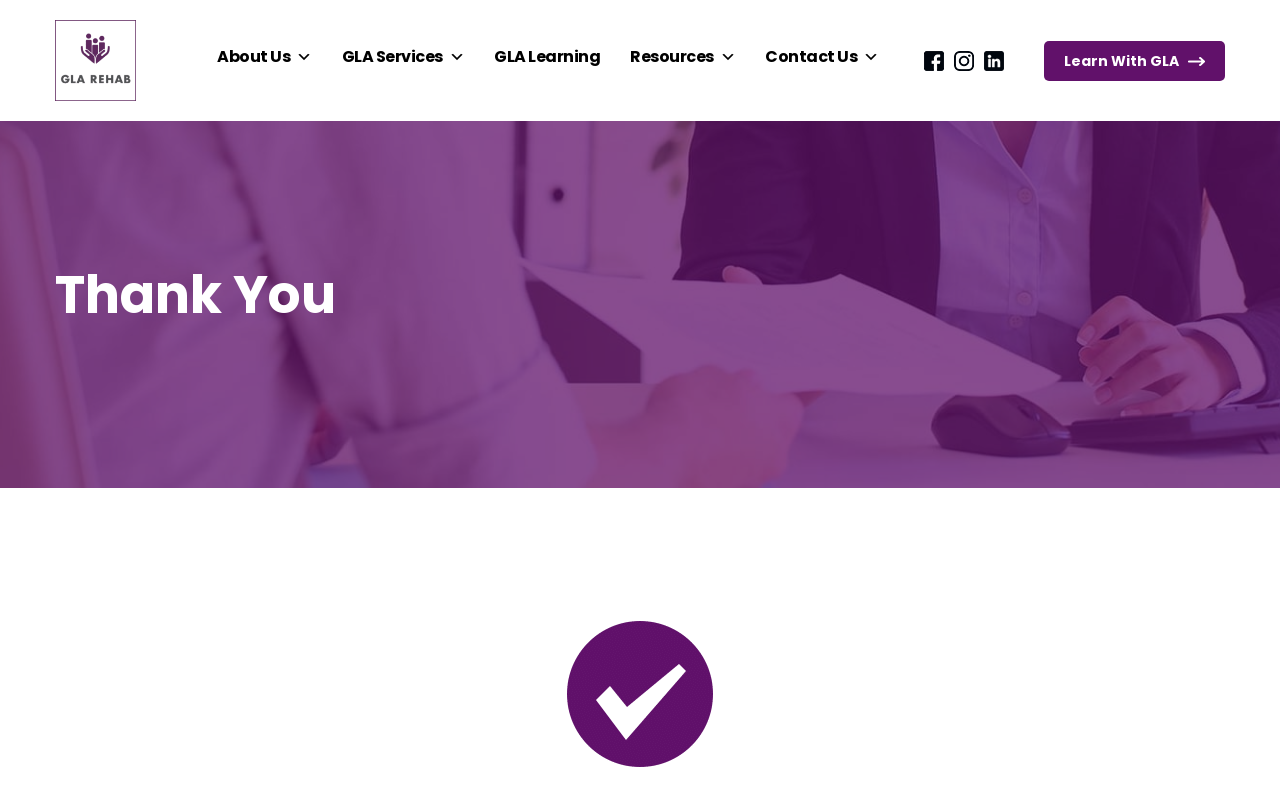Respond concisely with one word or phrase to the following query:
What is the name of the organization?

GLA Rehab